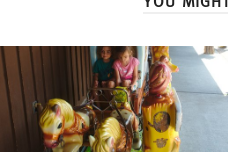Use a single word or phrase to respond to the question:
Is the scene set indoors or outdoors?

Outdoors